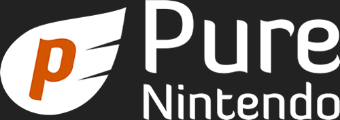What is the font color of the word 'Nintendo' in the logo?
Based on the image, provide your answer in one word or phrase.

white